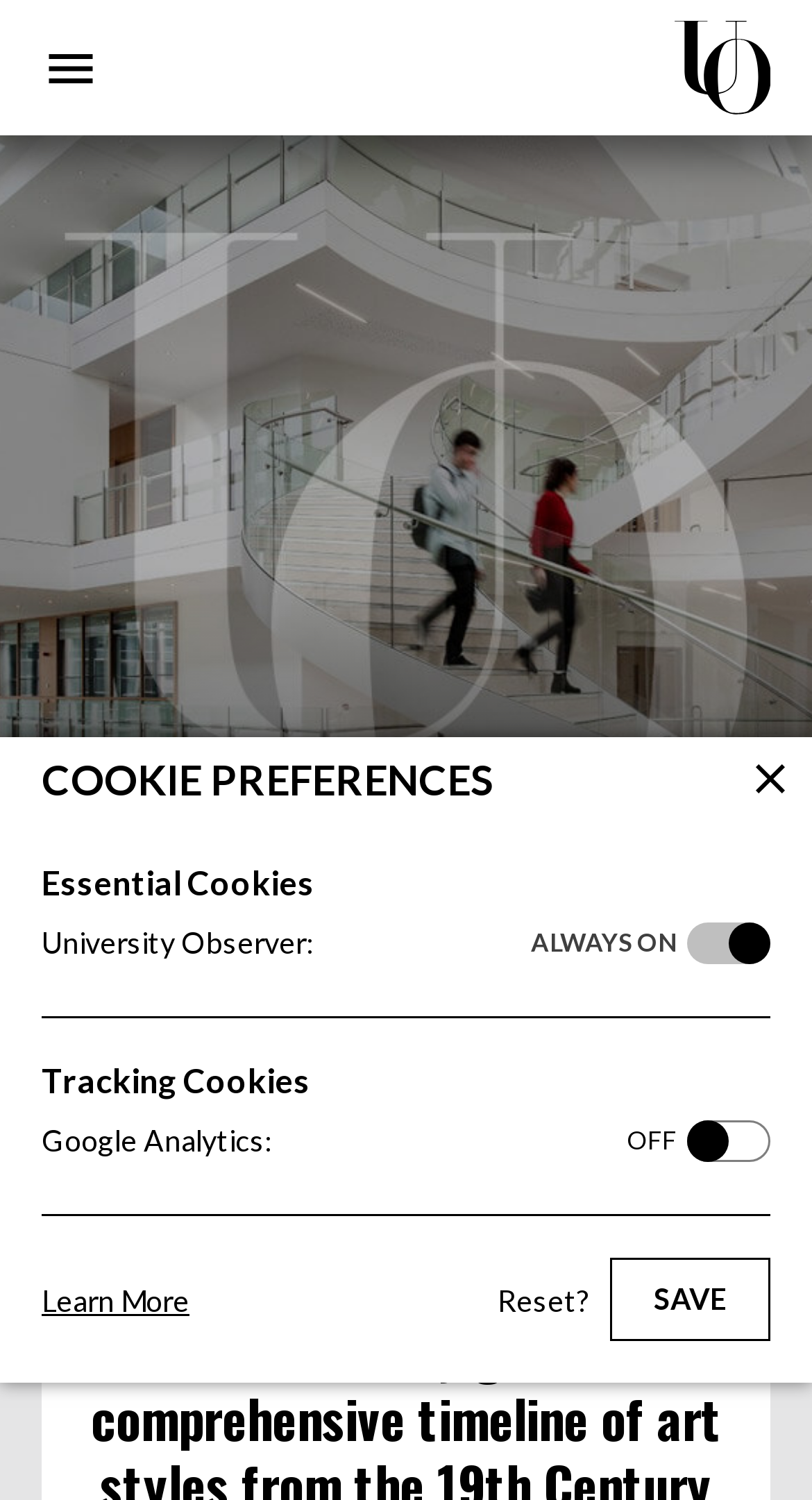Using the information in the image, give a detailed answer to the following question: What is the main topic of the webpage?

The main topic of the webpage can be inferred from the heading element that says 'What do all the ‘isms’ mean?' which suggests that the webpage is discussing various 'isms'.